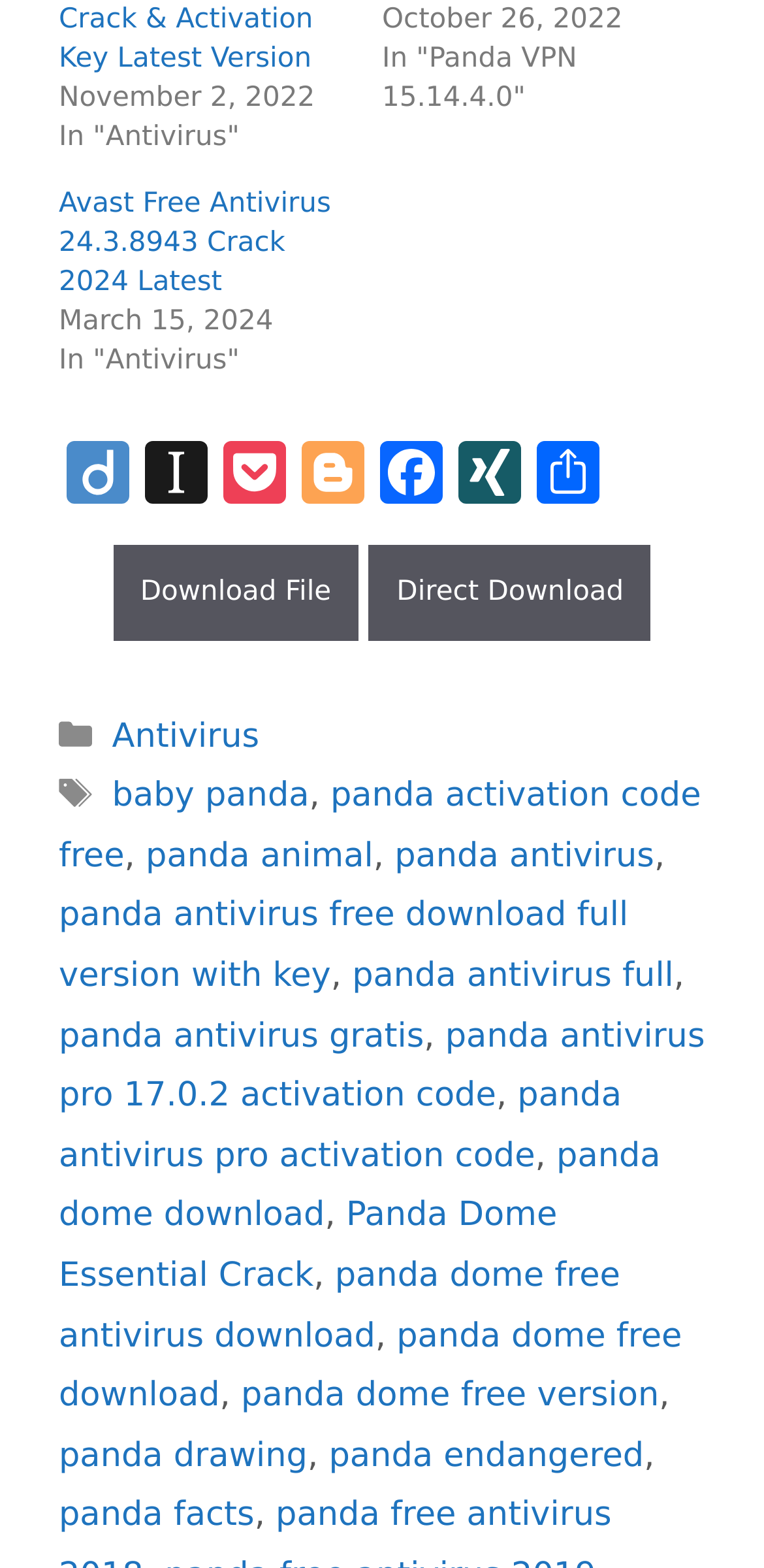How many social media platforms are available for sharing?
Provide a detailed and extensive answer to the question.

I counted the number of social media links available for sharing, which are Diigo, Instapaper, Pocket, Blogger, Facebook, XING, and Share.